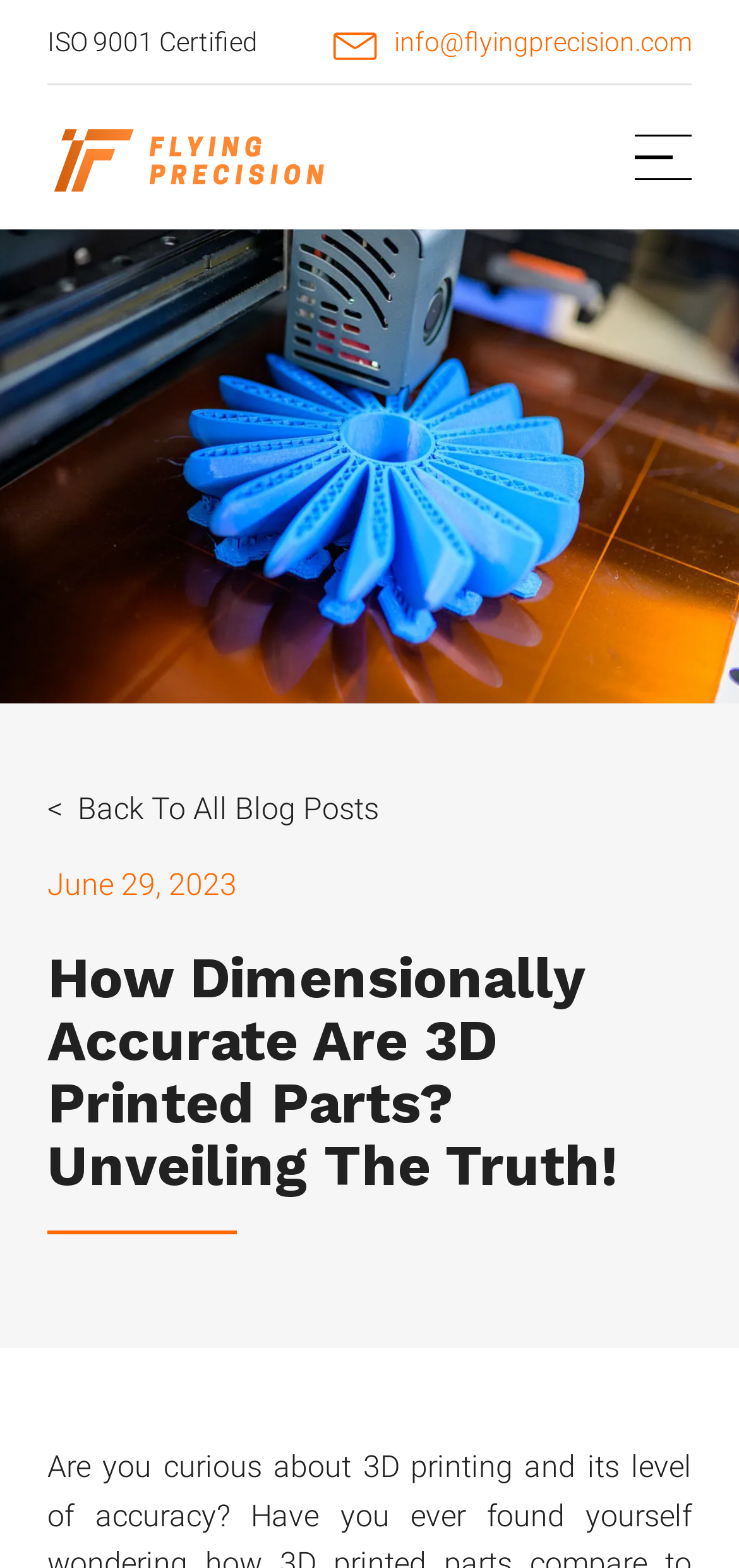Summarize the webpage in an elaborate manner.

The webpage is about the dimensional accuracy of 3D printed parts. At the top left, there is a certification label "ISO 9001 Certified". Next to it, on the top right, there is a contact email "info@flyingprecision.com" accompanied by an envelope icon. 

Below the certification label, there are two links. The first link is a back button to all blog posts, and the second link is not labeled. To the right of these links, the date "June 29, 2023" is displayed. 

The main heading "How Dimensionally Accurate Are 3D Printed Parts? Unveiling The Truth!" is centered at the top of the page. Below the heading, there is a large image that spans the entire width of the page, likely related to 3D printing.